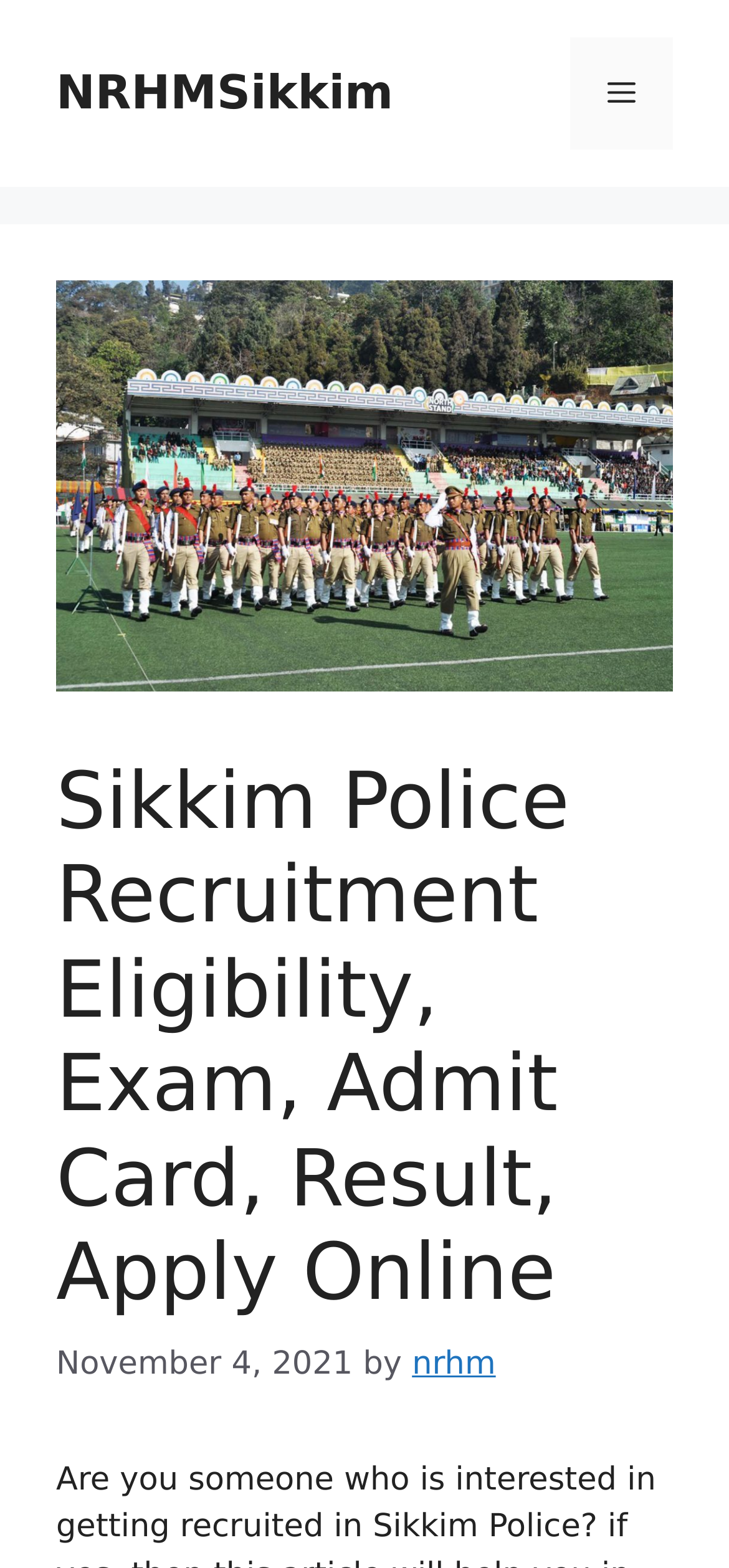Determine the bounding box for the described HTML element: "NRHMSikkim". Ensure the coordinates are four float numbers between 0 and 1 in the format [left, top, right, bottom].

[0.077, 0.042, 0.54, 0.076]